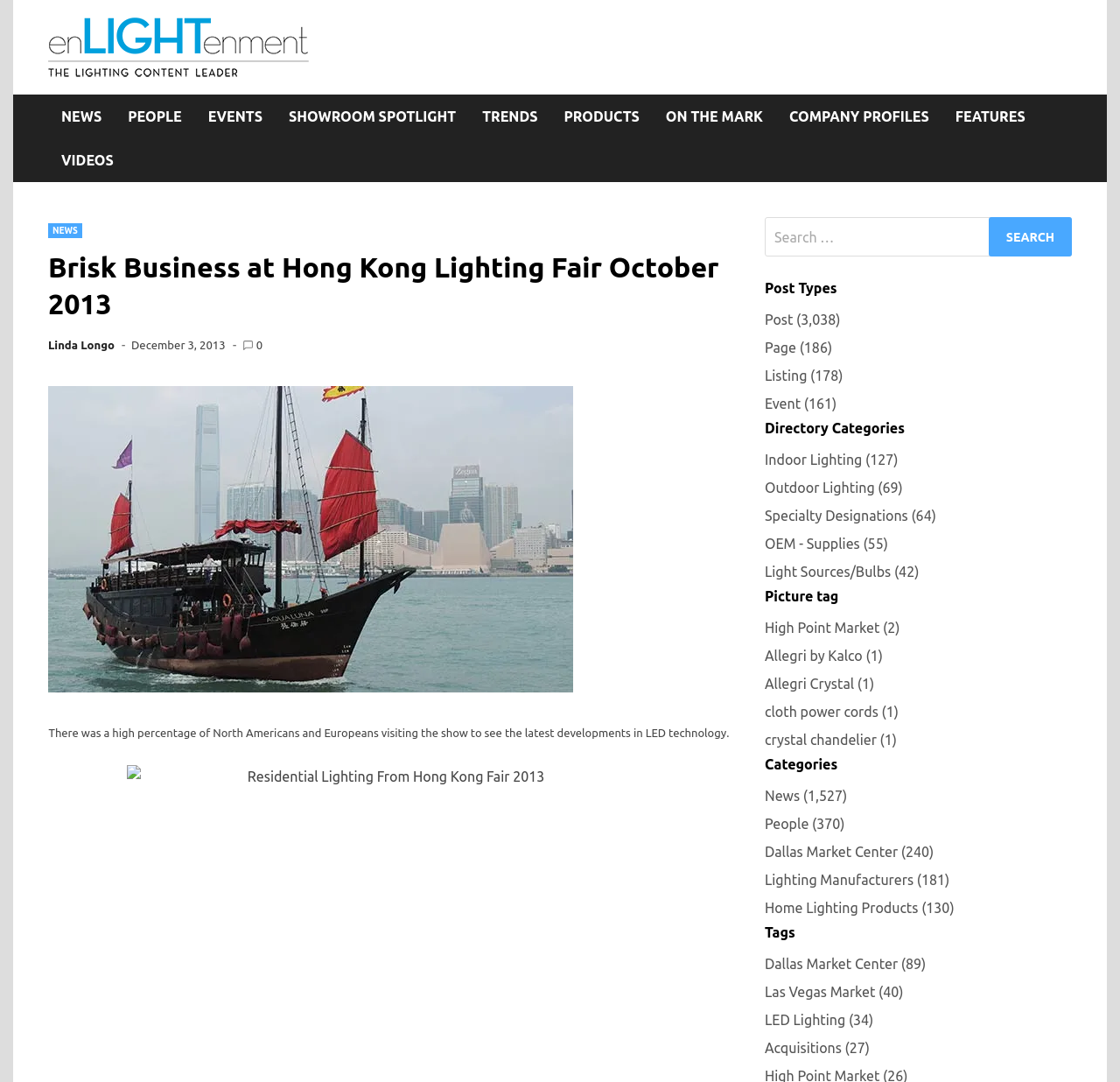Provide a one-word or short-phrase answer to the question:
What is the name of the image below the article title?

Hong Kong Lighting Fair 2013